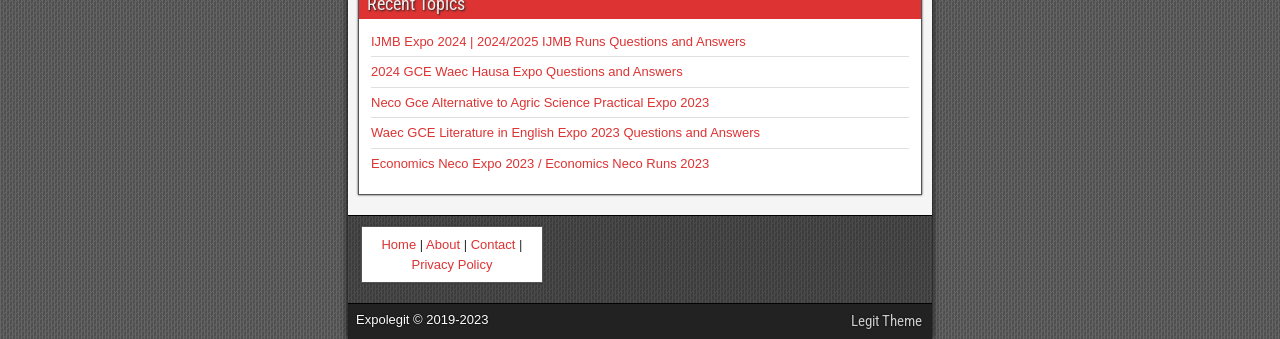Determine the bounding box coordinates of the section to be clicked to follow the instruction: "Contact us". The coordinates should be given as four float numbers between 0 and 1, formatted as [left, top, right, bottom].

[0.368, 0.699, 0.403, 0.744]